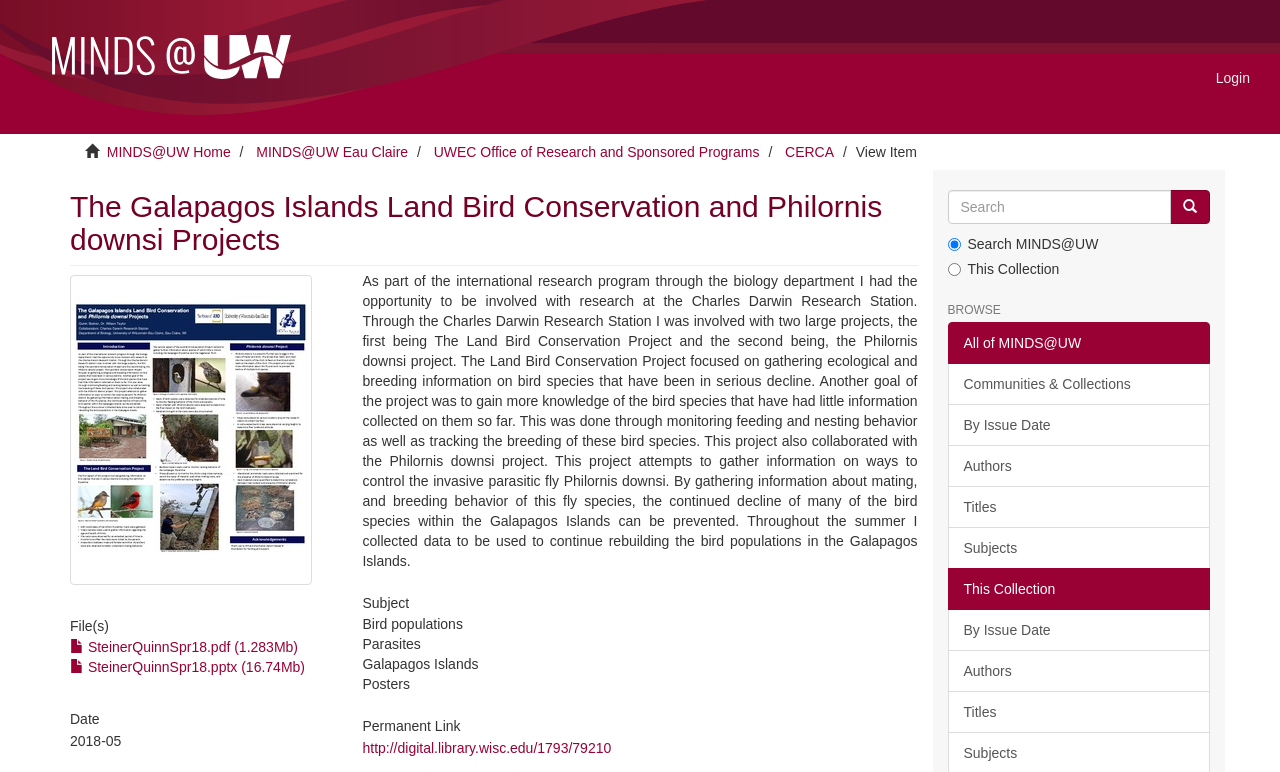What is the research project about?
Can you provide an in-depth and detailed response to the question?

Based on the webpage content, the research project is about the Land Bird Conservation and Philornis downsi projects, which involves gathering ecological and breeding information on bird species that have been in serious decline, and finding ways to control the invasive parasitic fly Philornis downsi.